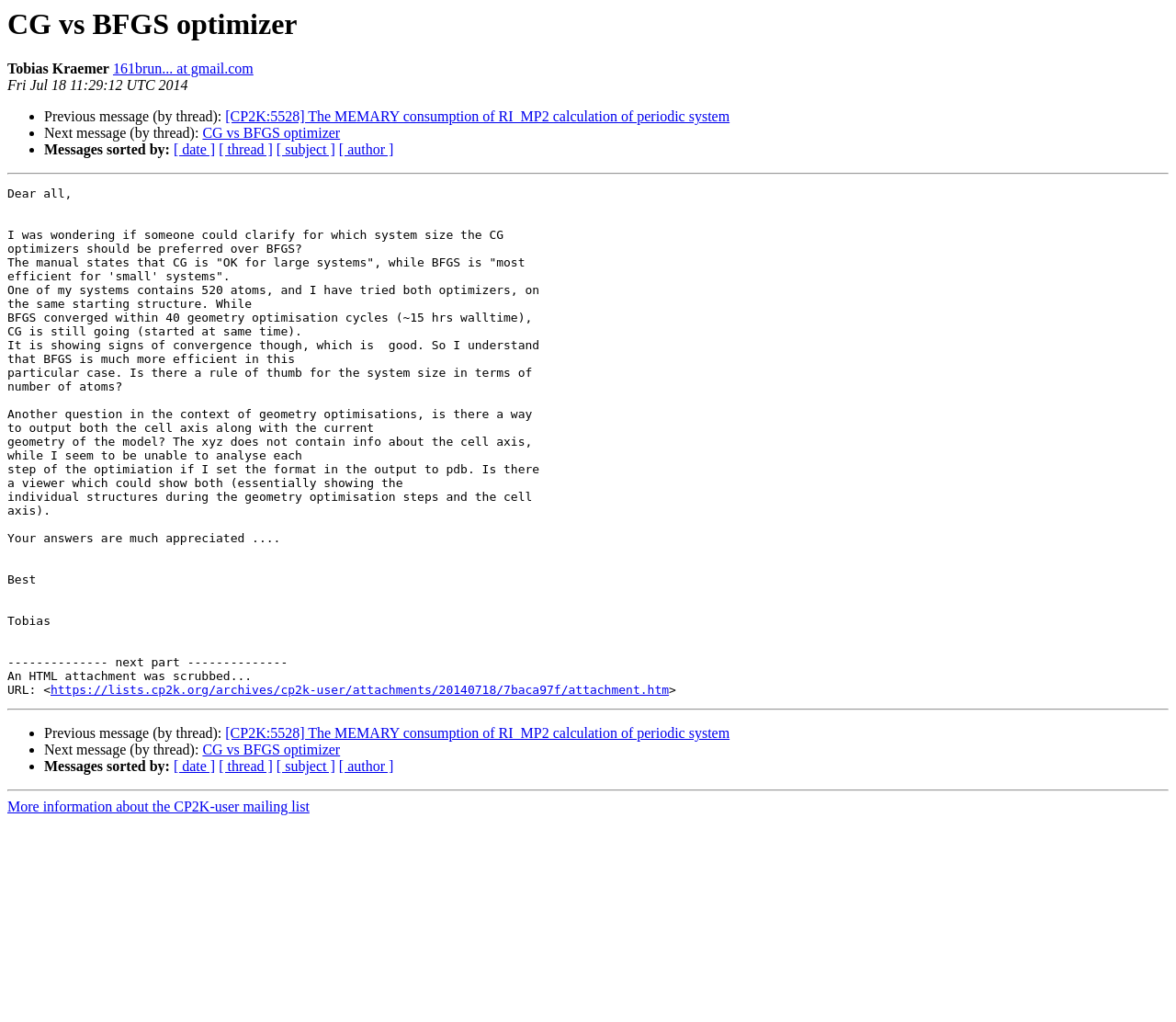Please analyze the image and provide a thorough answer to the question:
What is the date of the message?

The date of the message is Fri Jul 18 11:29:12 UTC 2014, which can be found in the StaticText element with the text 'Fri Jul 18 11:29:12 UTC 2014' at the top of the webpage.